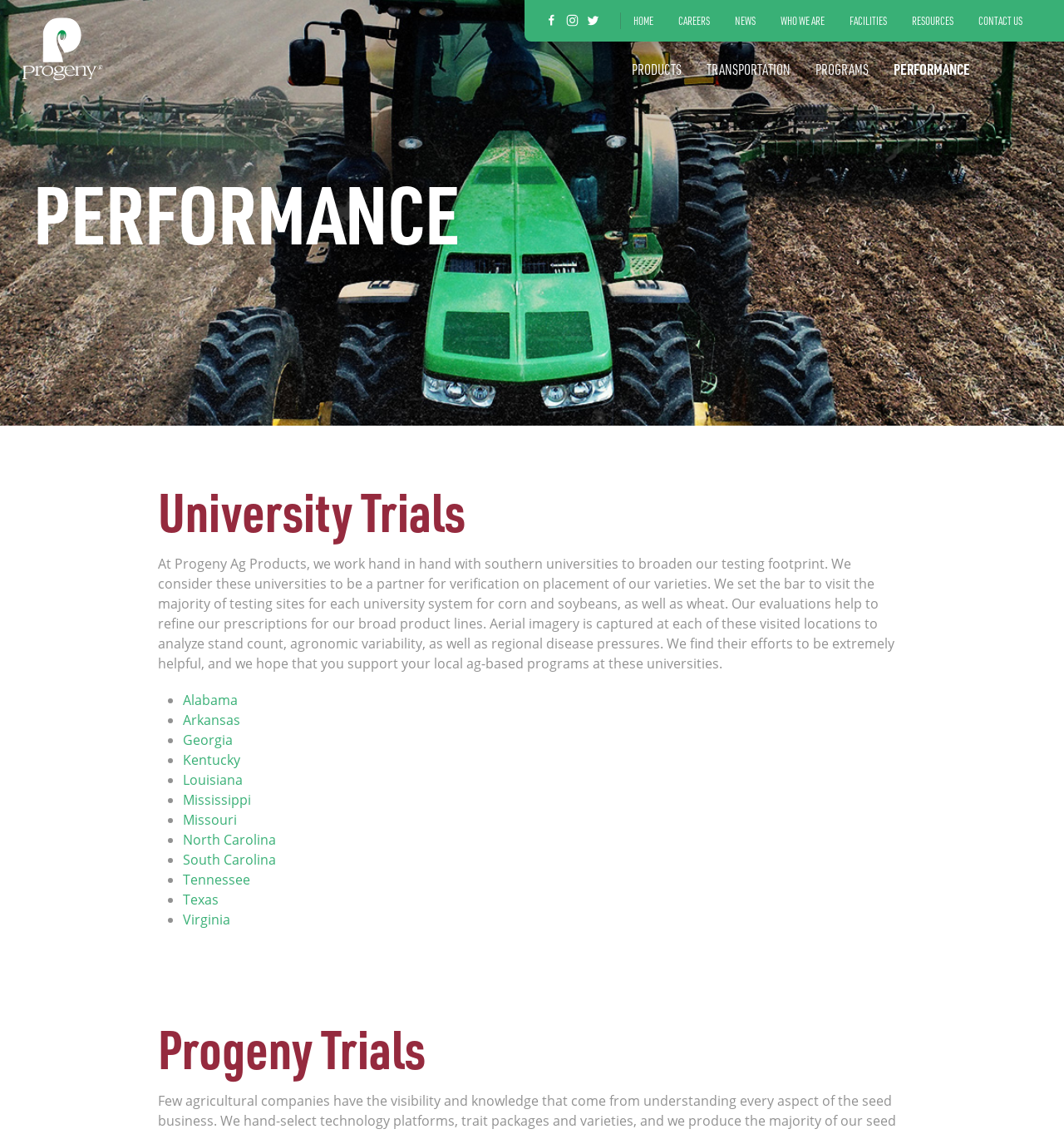Extract the bounding box for the UI element that matches this description: "South Carolina".

[0.172, 0.75, 0.259, 0.766]